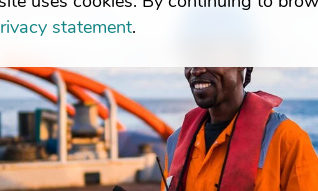Generate an in-depth description of the image you see.

The image features a smiling worker dressed in an orange uniform with a red life vest, set against a backdrop of maritime equipment and blue ocean waters. The subject appears engaged in their environment, reflecting an atmosphere of teamwork and collaboration in the field. This depiction highlights the importance of safety and preparedness in marine operations, essential in many industries, including infrastructure development. The vibrant colors and the worker's expression convey a sense of pride and dedication to their role.